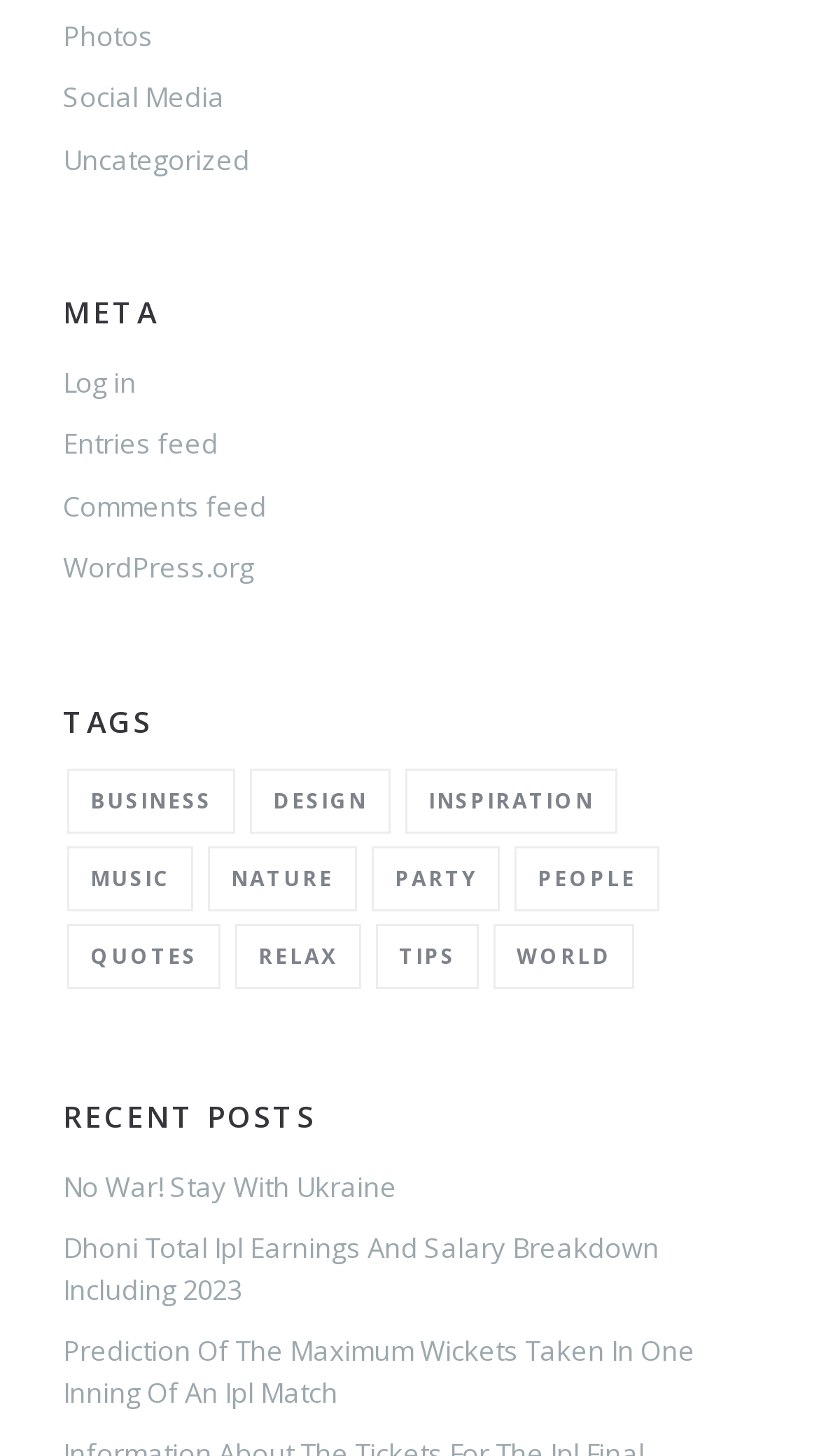What is the category with the most items?
Using the visual information, reply with a single word or short phrase.

Relax